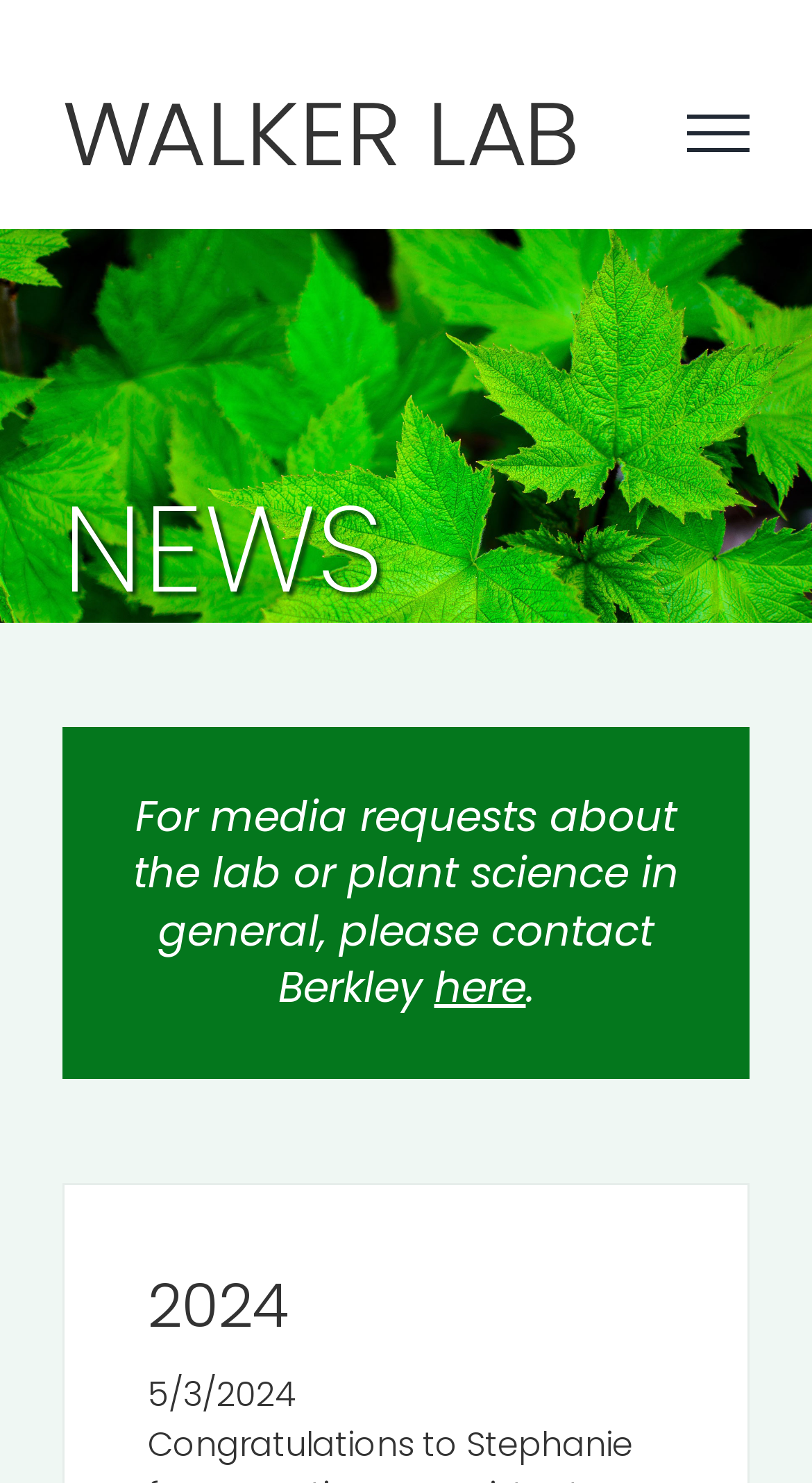What is the date mentioned on the webpage?
Please elaborate on the answer to the question with detailed information.

The date mentioned on the webpage is located below the heading '2024', and it is a static text element with the value '5/3/2024'.